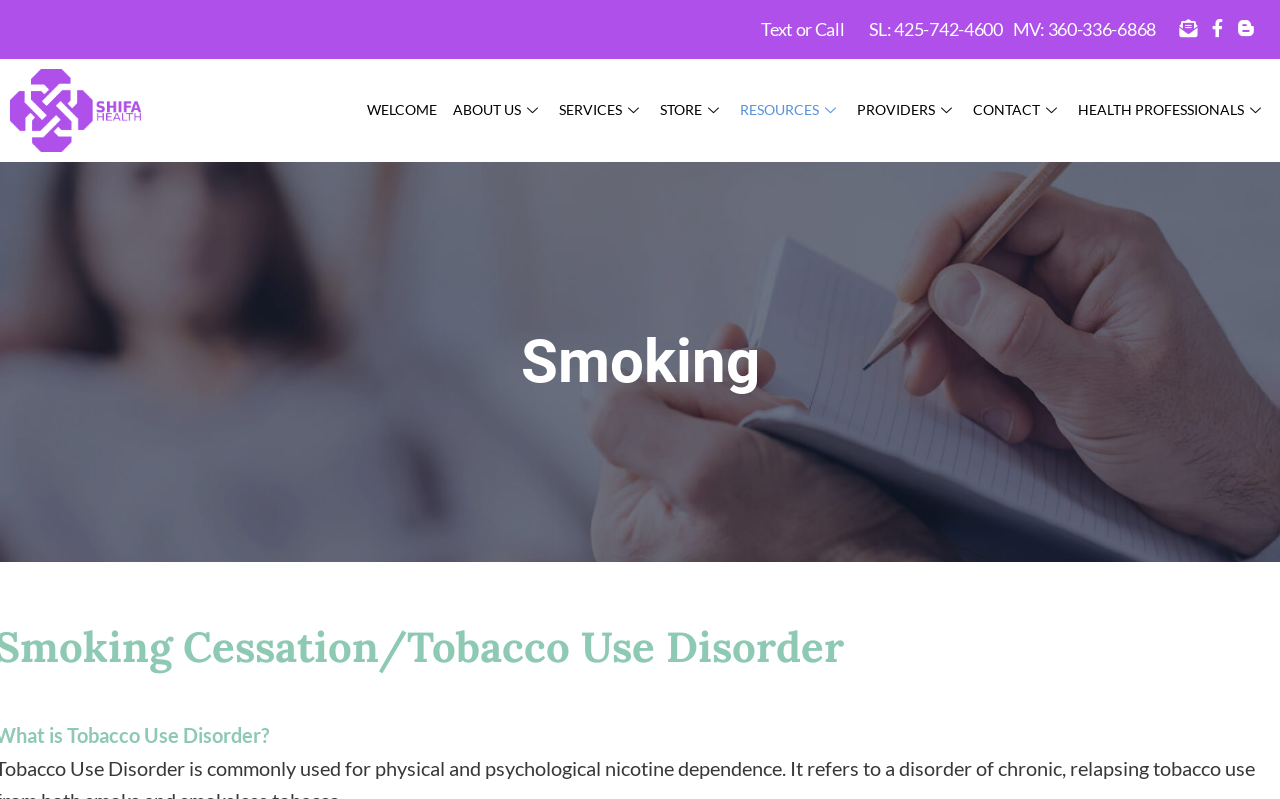What is the phone number for MV?
Using the image, provide a concise answer in one word or a short phrase.

360-336-6868